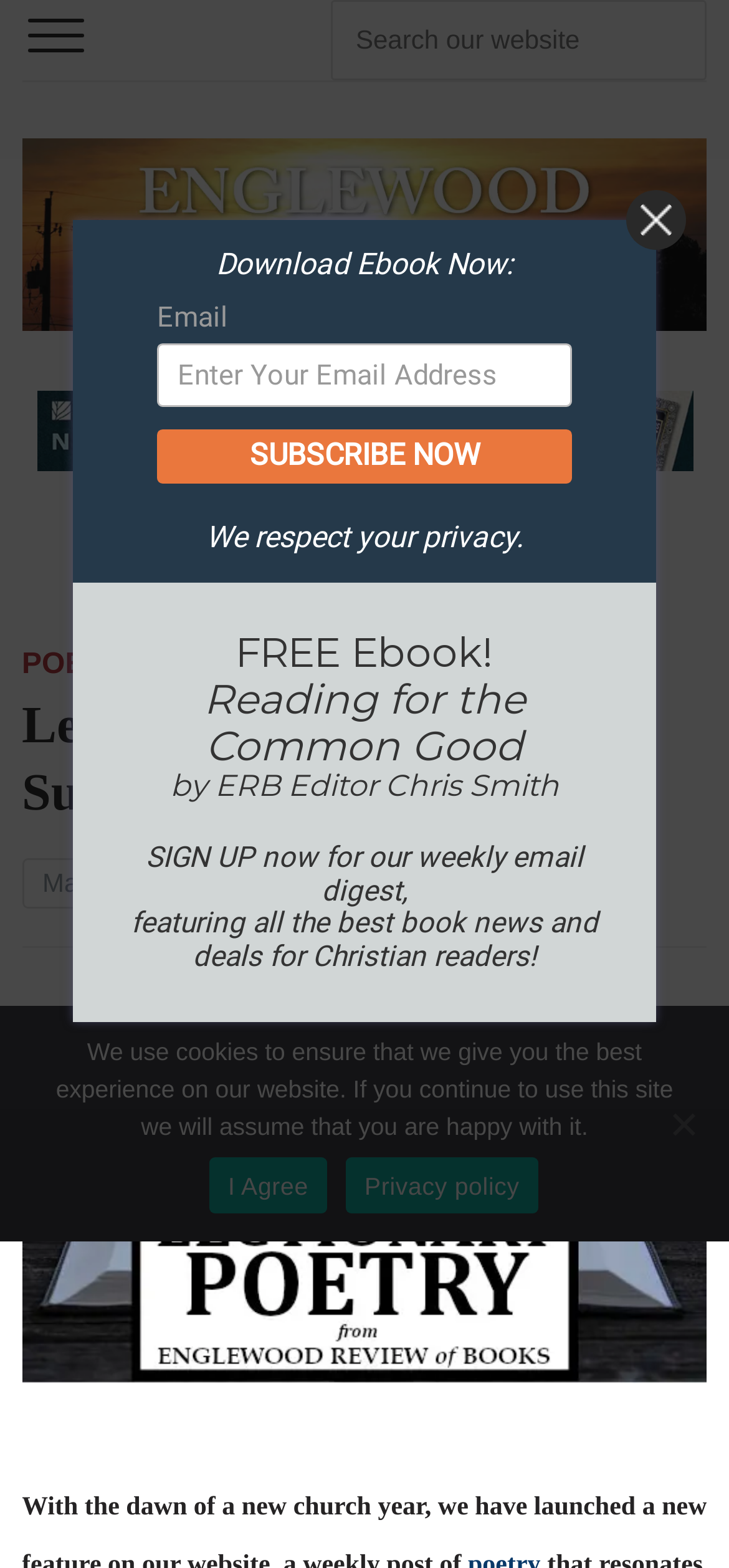What is the date of the Lectionary Poetry post?
Give a one-word or short-phrase answer derived from the screenshot.

May 10, 2022